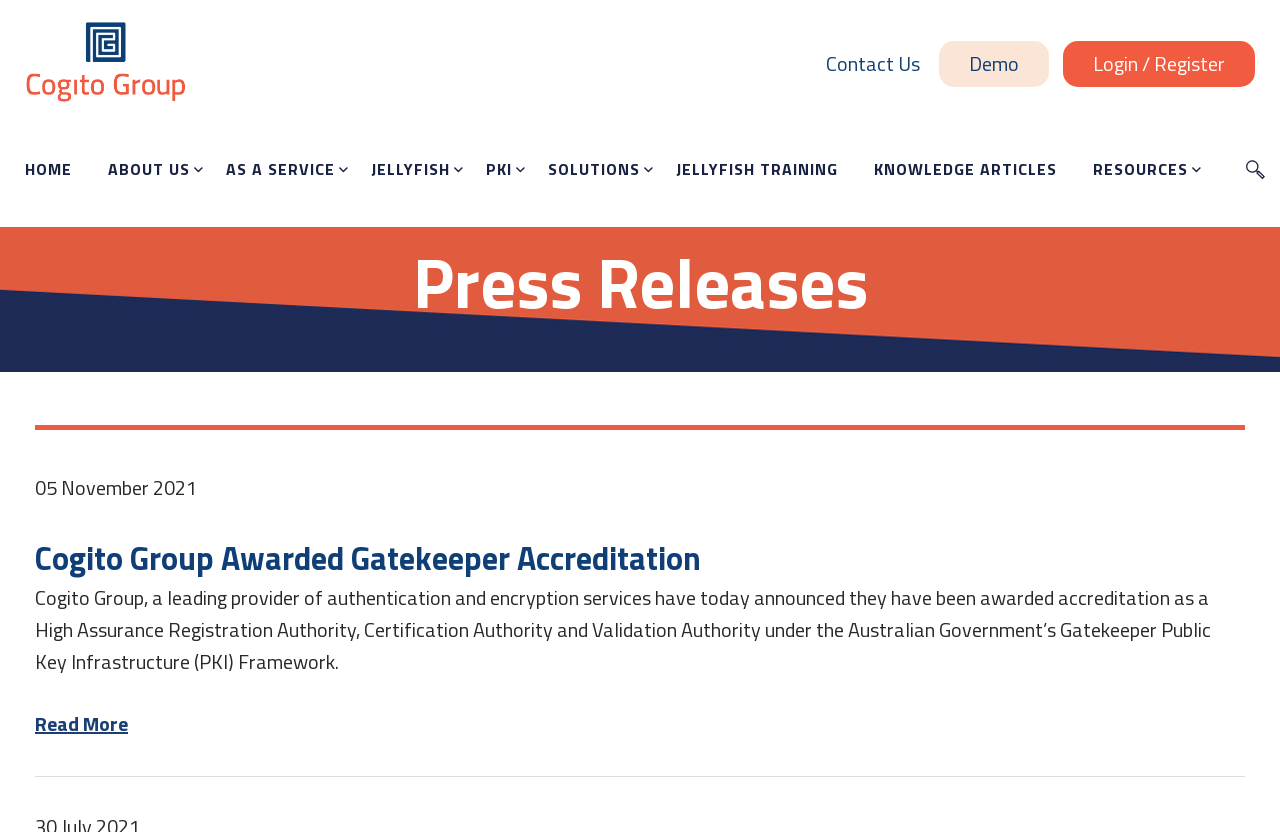Show the bounding box coordinates for the element that needs to be clicked to execute the following instruction: "Read the press release about Cogito Group Awarded Gatekeeper Accreditation". Provide the coordinates in the form of four float numbers between 0 and 1, i.e., [left, top, right, bottom].

[0.027, 0.642, 0.973, 0.7]